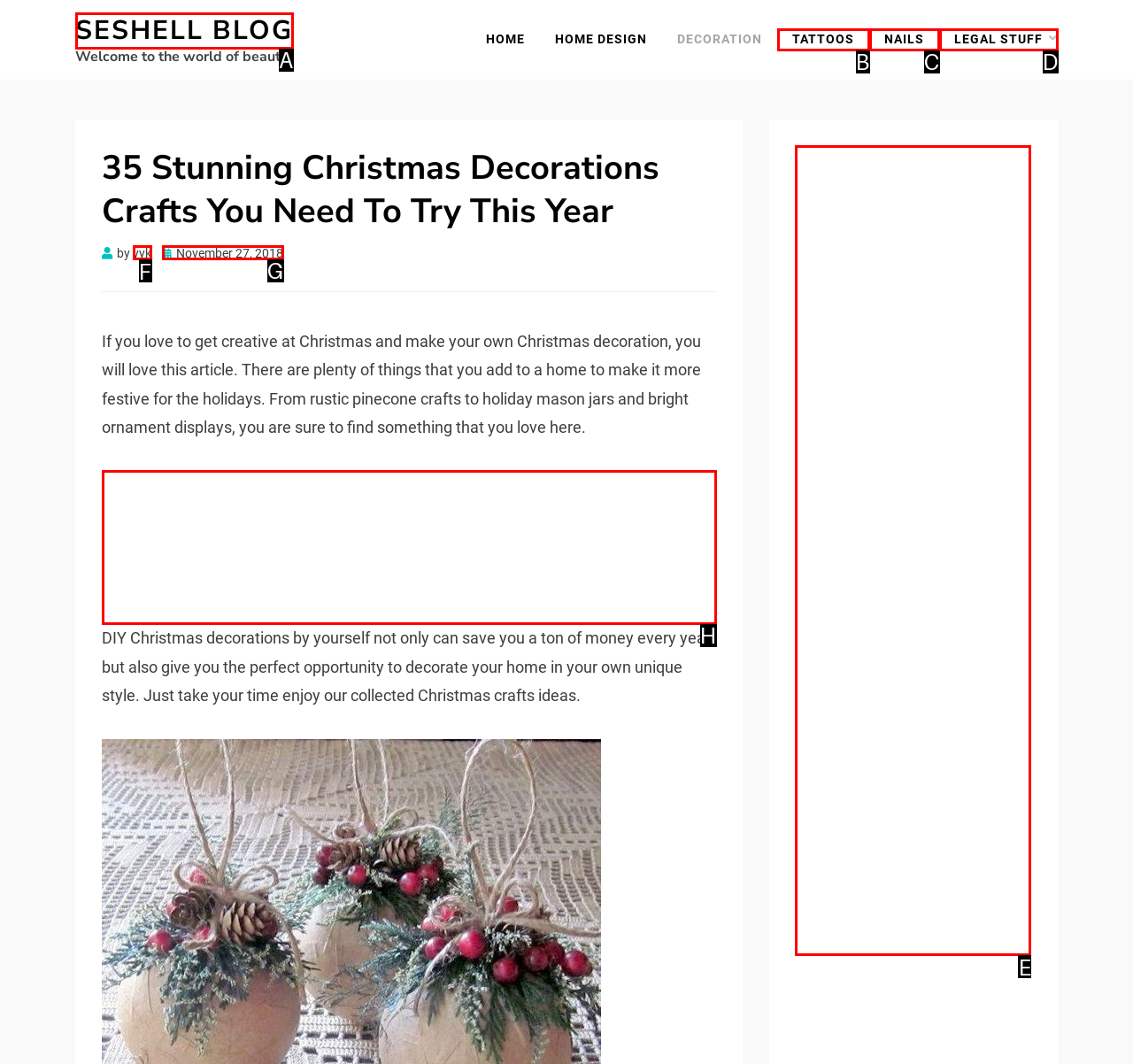Point out the letter of the HTML element you should click on to execute the task: Check the date of the article
Reply with the letter from the given options.

G